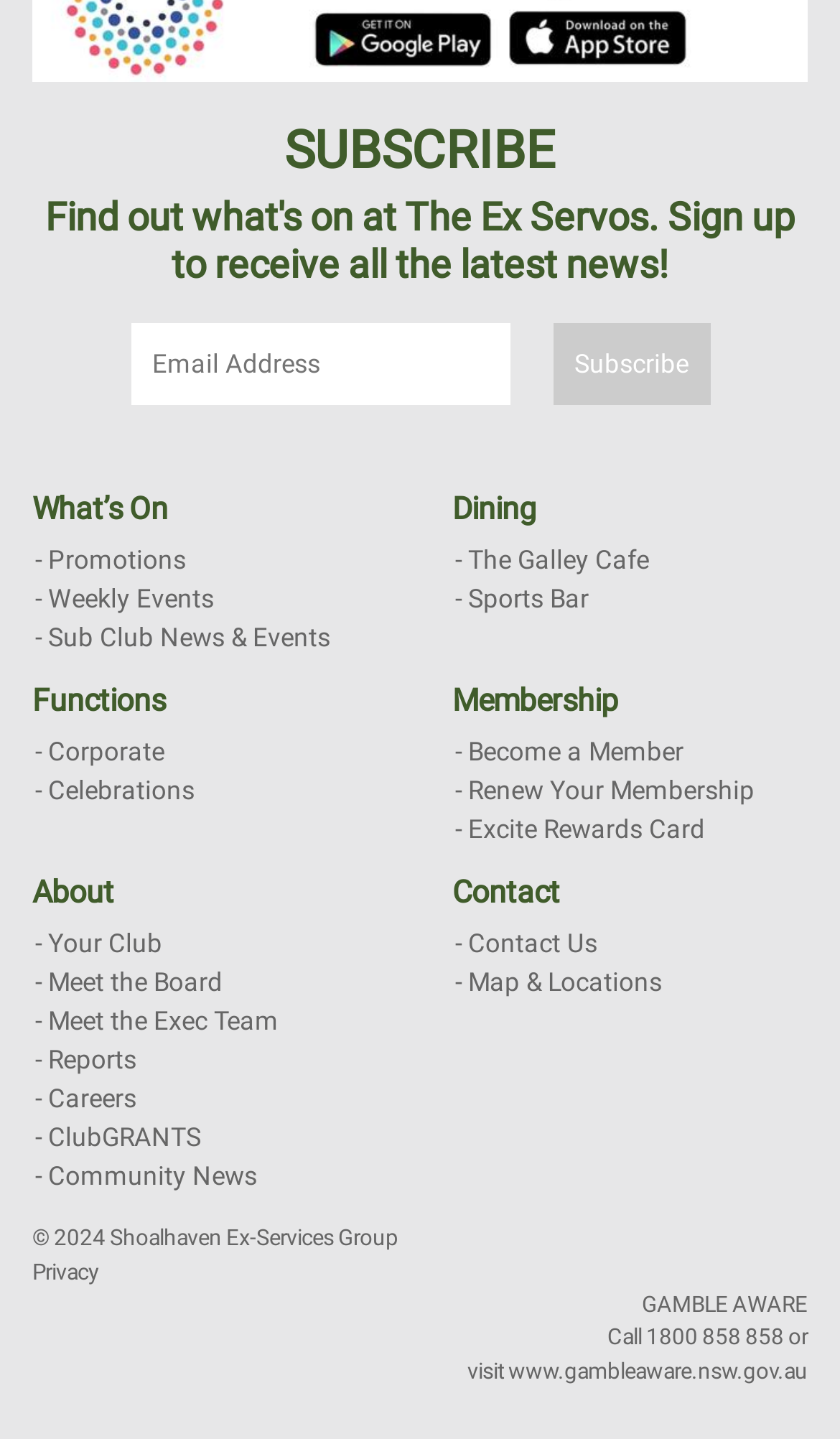Please find the bounding box for the UI element described by: "Weekly Events".

[0.038, 0.402, 0.462, 0.429]